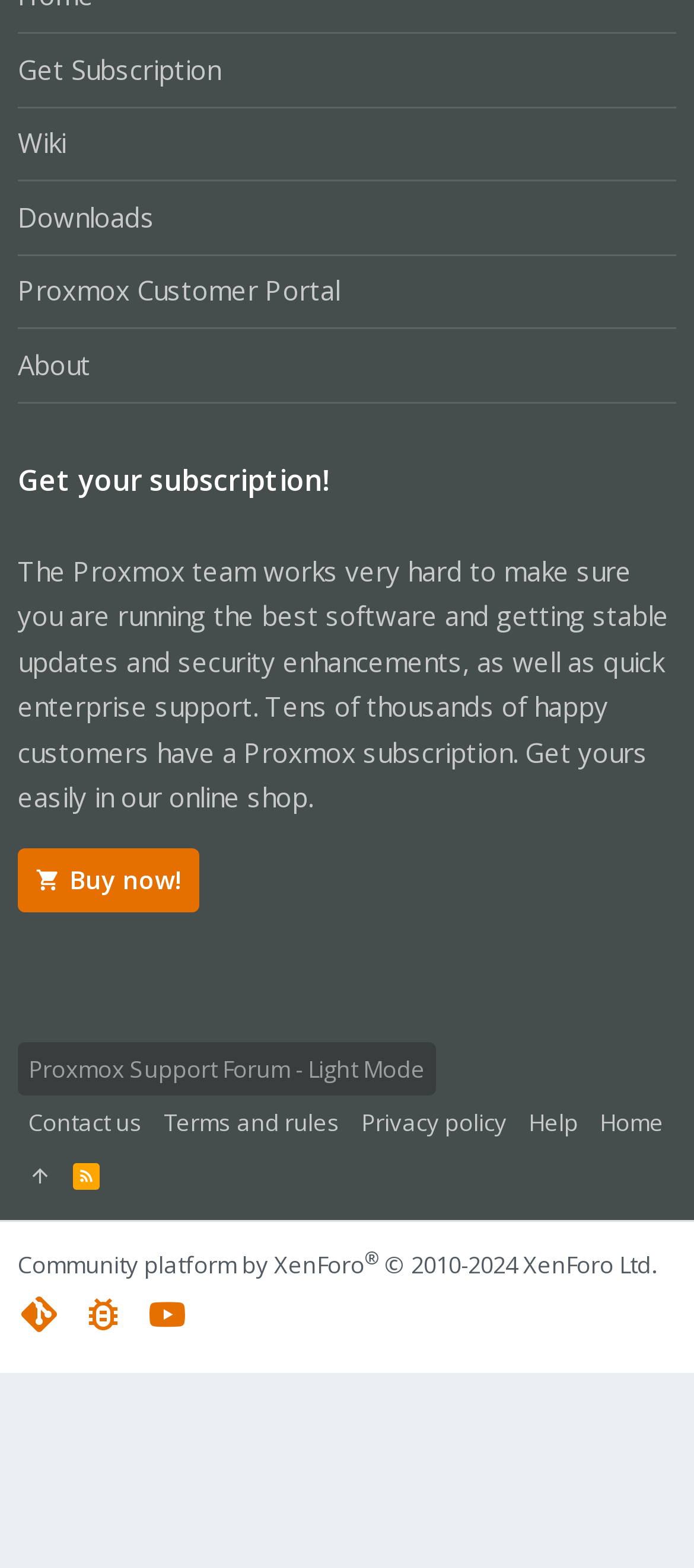Find the bounding box coordinates of the element to click in order to complete this instruction: "Learn more about Proxmox". The bounding box coordinates must be four float numbers between 0 and 1, denoted as [left, top, right, bottom].

[0.026, 0.163, 0.974, 0.21]